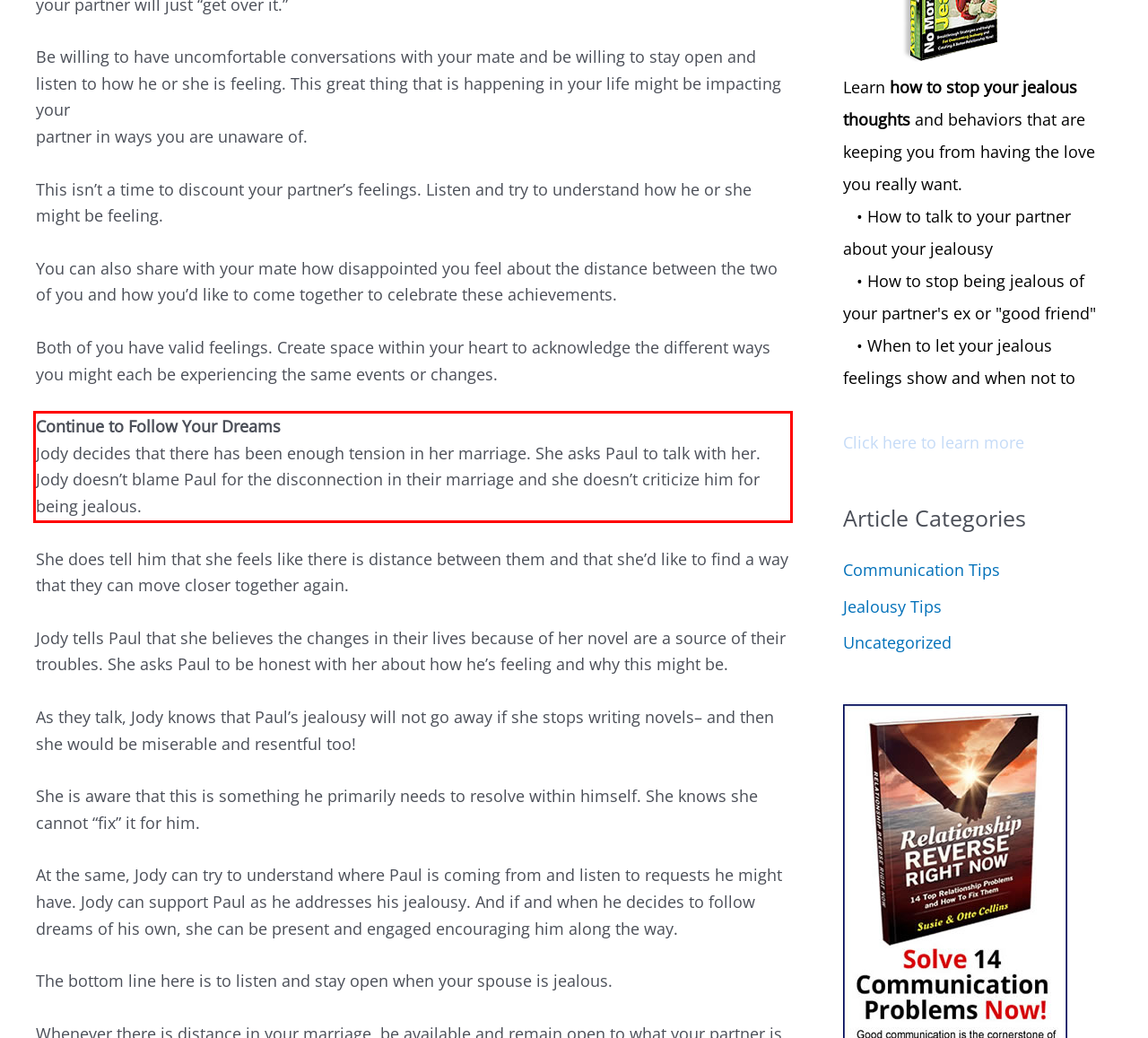Analyze the screenshot of a webpage where a red rectangle is bounding a UI element. Extract and generate the text content within this red bounding box.

Continue to Follow Your Dreams Jody decides that there has been enough tension in her marriage. She asks Paul to talk with her. Jody doesn’t blame Paul for the disconnection in their marriage and she doesn’t criticize him for being jealous.